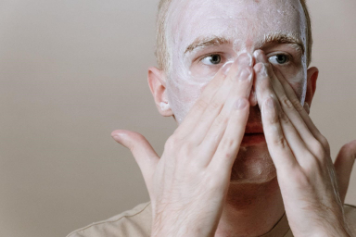What is the background of the image?
Make sure to answer the question with a detailed and comprehensive explanation.

The caption describes the background of the image as soft and neutral, which helps to highlight the young man's focused expression and emphasize the importance of skin health in everyday life.